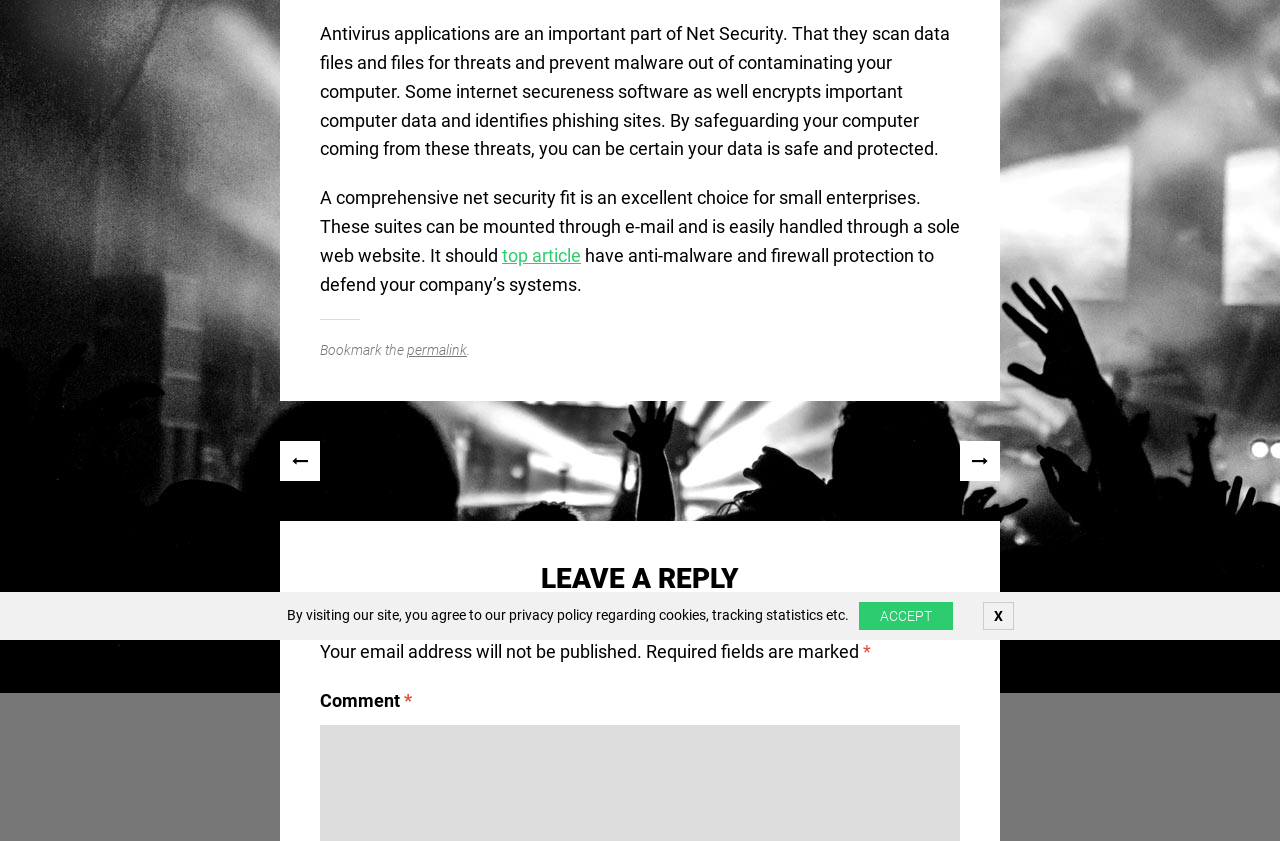Bounding box coordinates are specified in the format (top-left x, top-left y, bottom-right x, bottom-right y). All values are floating point numbers bounded between 0 and 1. Please provide the bounding box coordinate of the region this sentence describes: Next Post »

[0.75, 0.525, 0.781, 0.572]